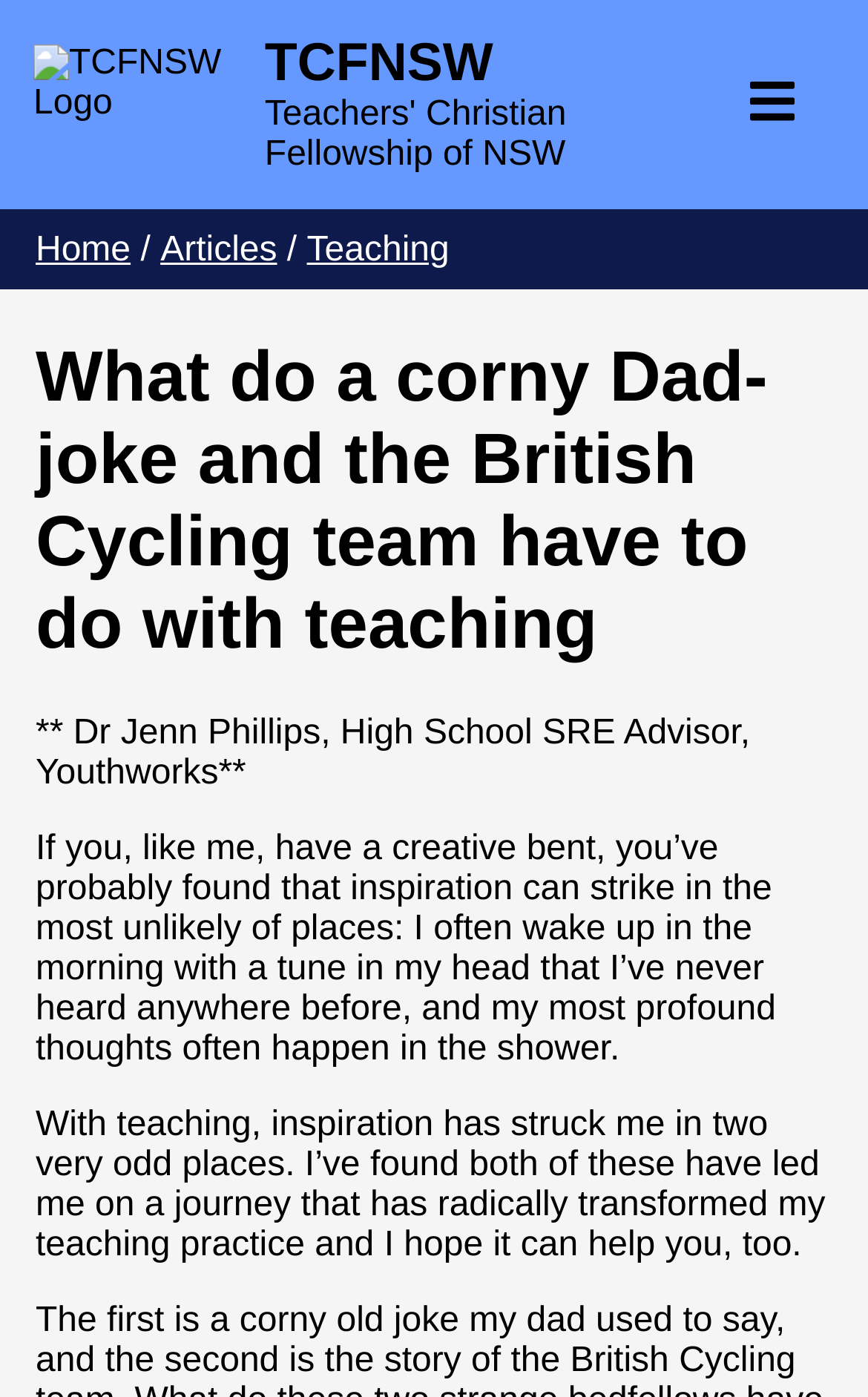Given the webpage screenshot and the description, determine the bounding box coordinates (top-left x, top-left y, bottom-right x, bottom-right y) that define the location of the UI element matching this description: Archived

[0.038, 0.277, 0.962, 0.341]